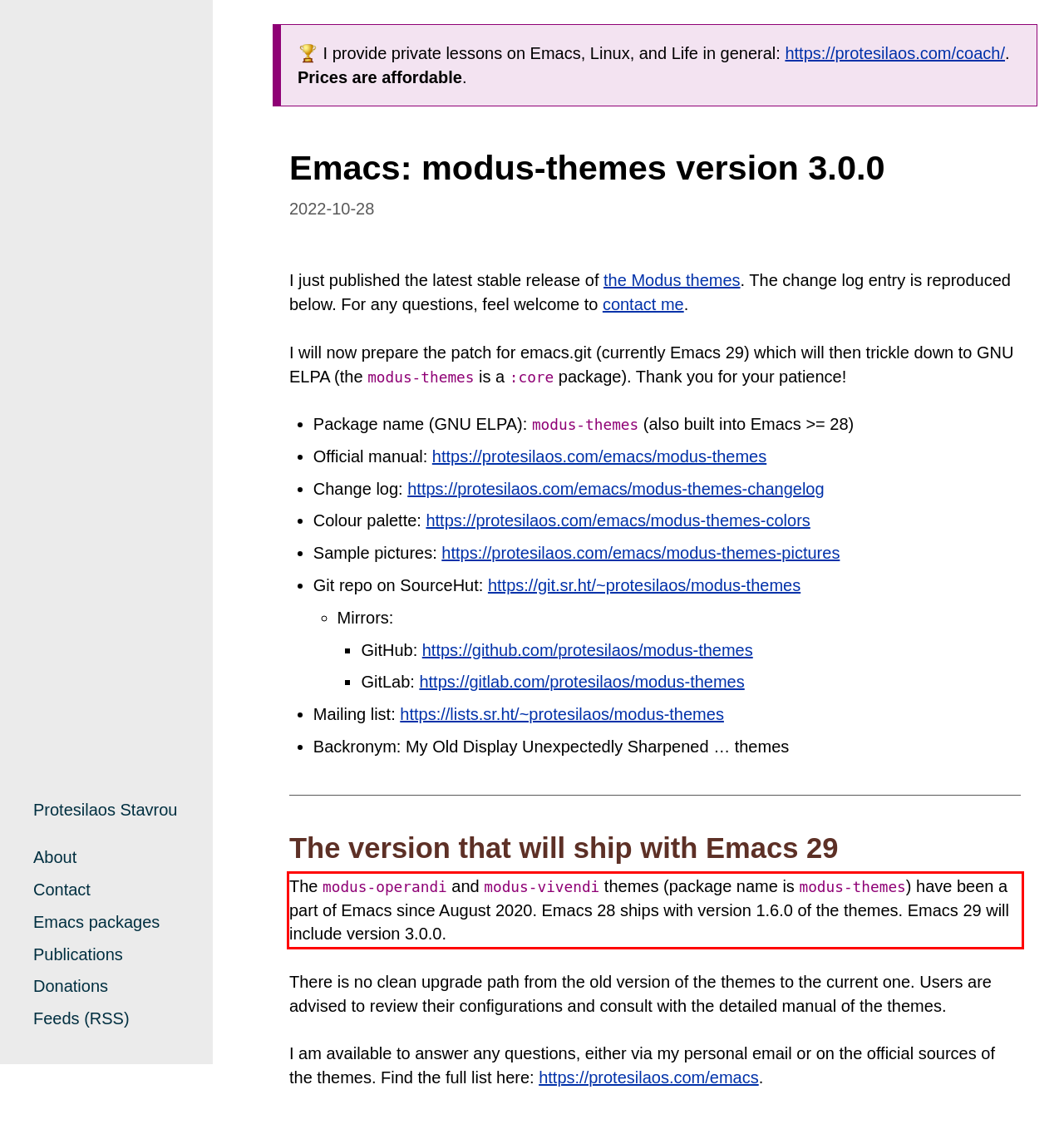Please analyze the provided webpage screenshot and perform OCR to extract the text content from the red rectangle bounding box.

The modus-operandi and modus-vivendi themes (package name is modus-themes) have been a part of Emacs since August 2020. Emacs 28 ships with version 1.6.0 of the themes. Emacs 29 will include version 3.0.0.